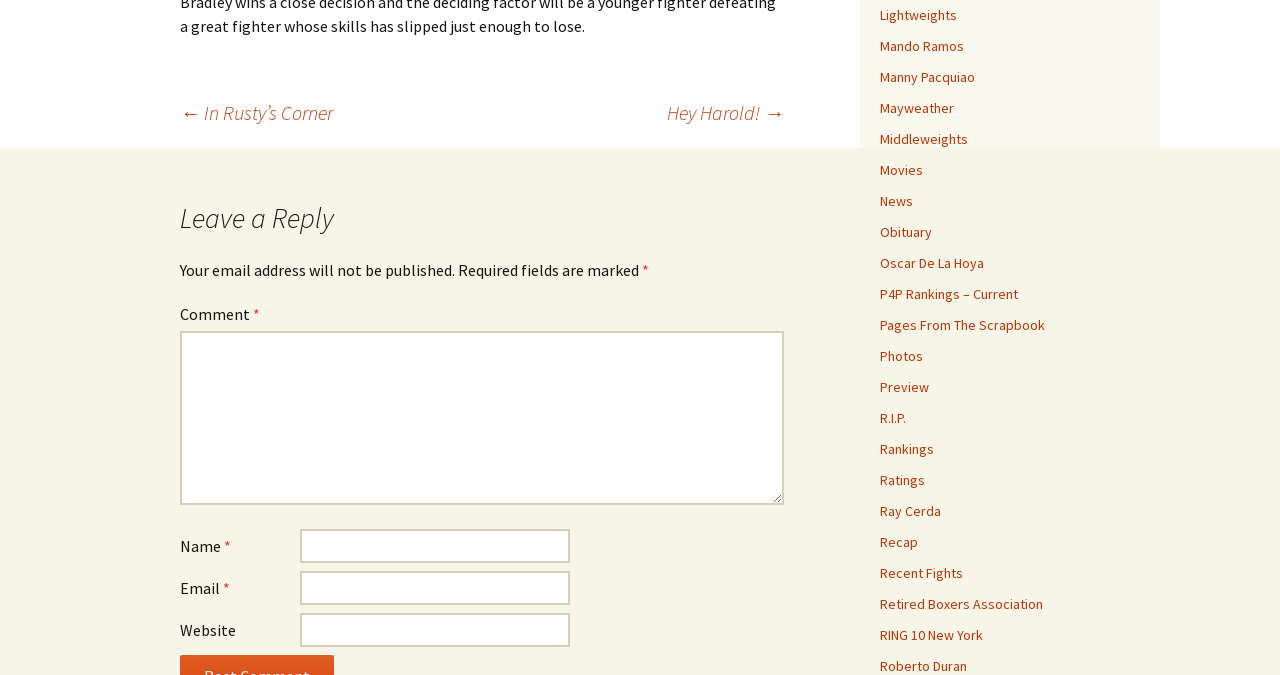Identify the bounding box coordinates of the clickable section necessary to follow the following instruction: "Enter your name". The coordinates should be presented as four float numbers from 0 to 1, i.e., [left, top, right, bottom].

[0.234, 0.784, 0.445, 0.835]